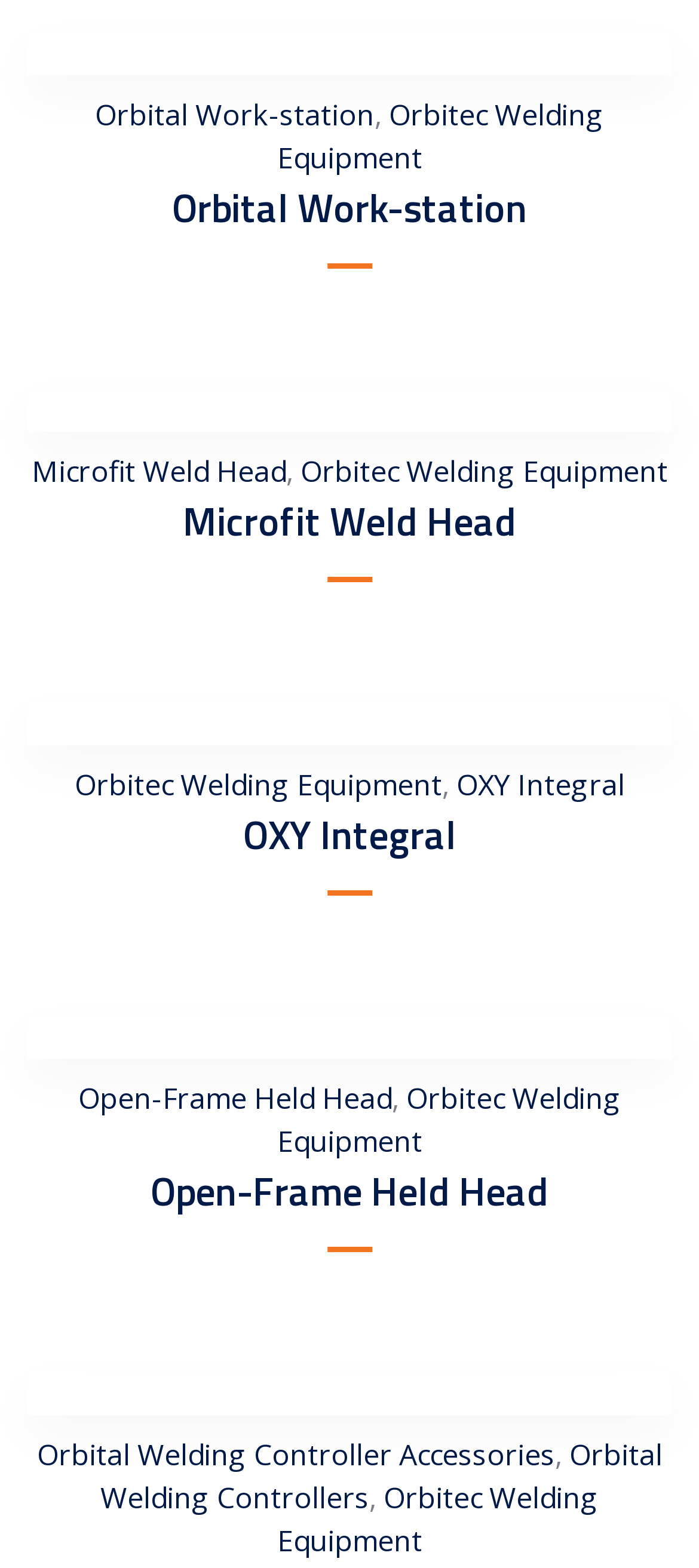Determine the bounding box coordinates for the clickable element to execute this instruction: "explore Open-Frame Held Head". Provide the coordinates as four float numbers between 0 and 1, i.e., [left, top, right, bottom].

[0.112, 0.688, 0.56, 0.713]